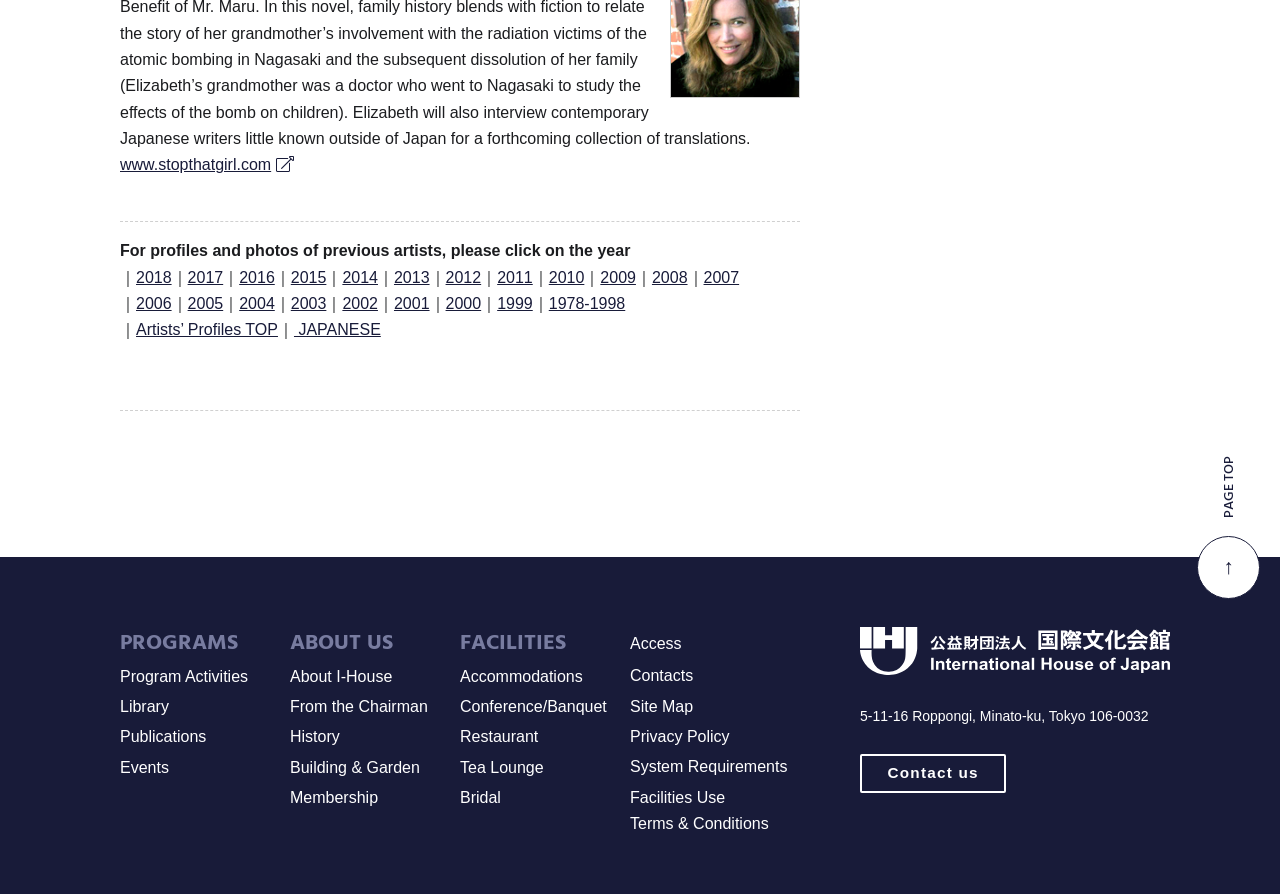Find and provide the bounding box coordinates for the UI element described here: "Facilities UseTerms & Conditions". The coordinates should be given as four float numbers between 0 and 1: [left, top, right, bottom].

[0.492, 0.882, 0.601, 0.931]